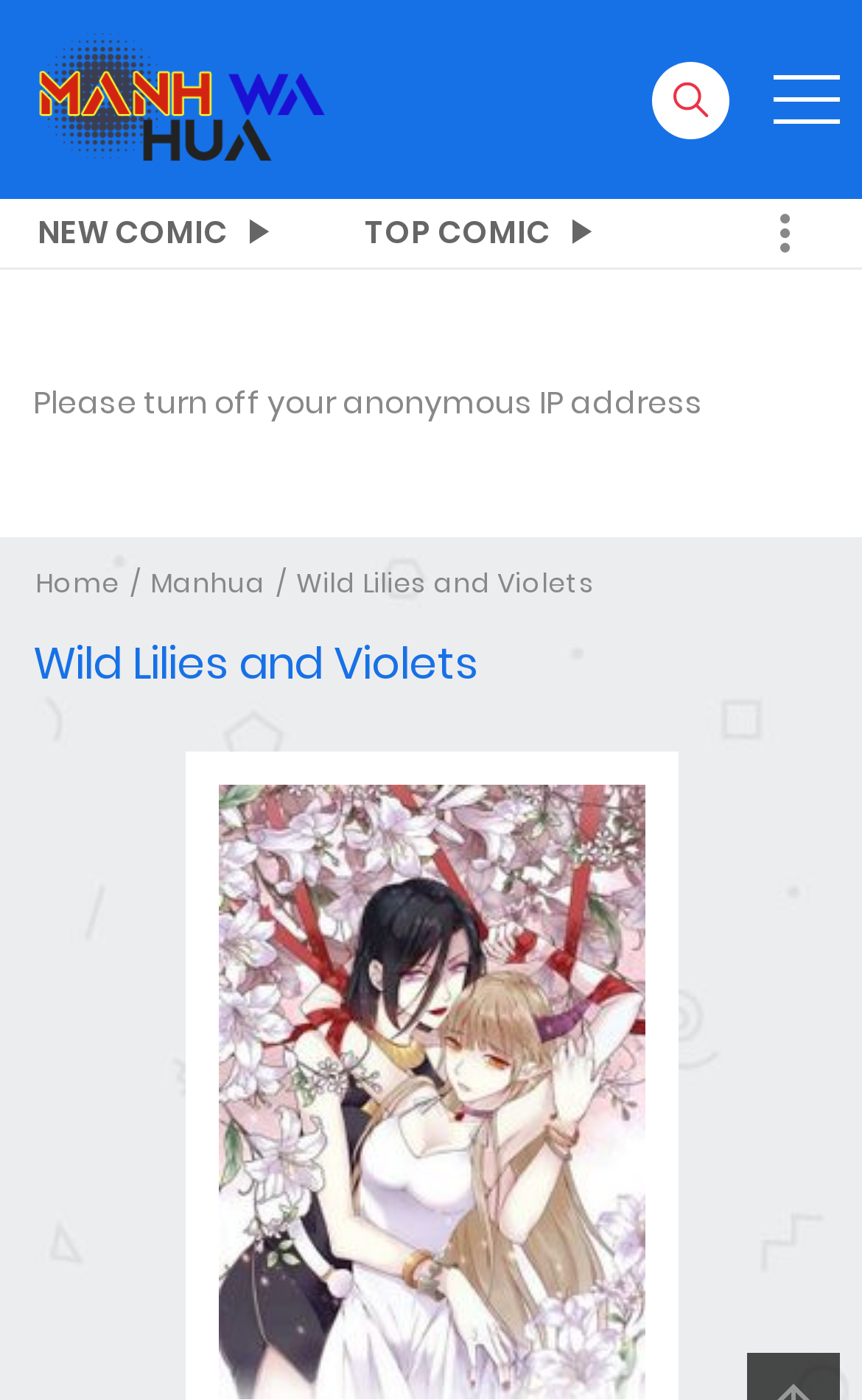What is the purpose of the button on the top right?
Please use the image to provide an in-depth answer to the question.

The button on the top right has no text or description, making it unclear what its purpose is. It could be a login or settings button, but without more information, it's impossible to determine its exact function.